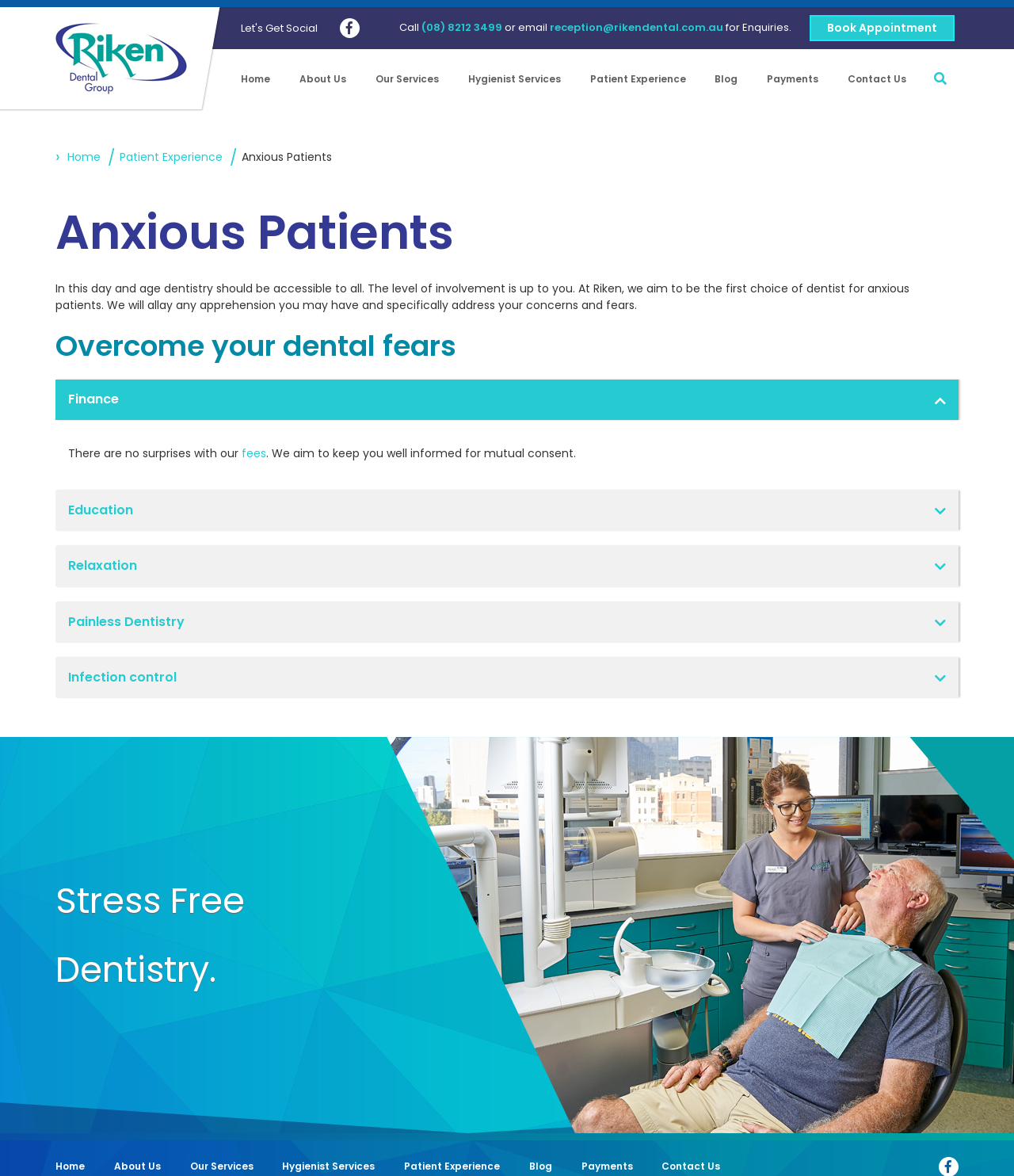Provide the bounding box coordinates, formatted as (top-left x, top-left y, bottom-right x, bottom-right y), with all values being floating point numbers between 0 and 1. Identify the bounding box of the UI element that matches the description: KO HTWE

None